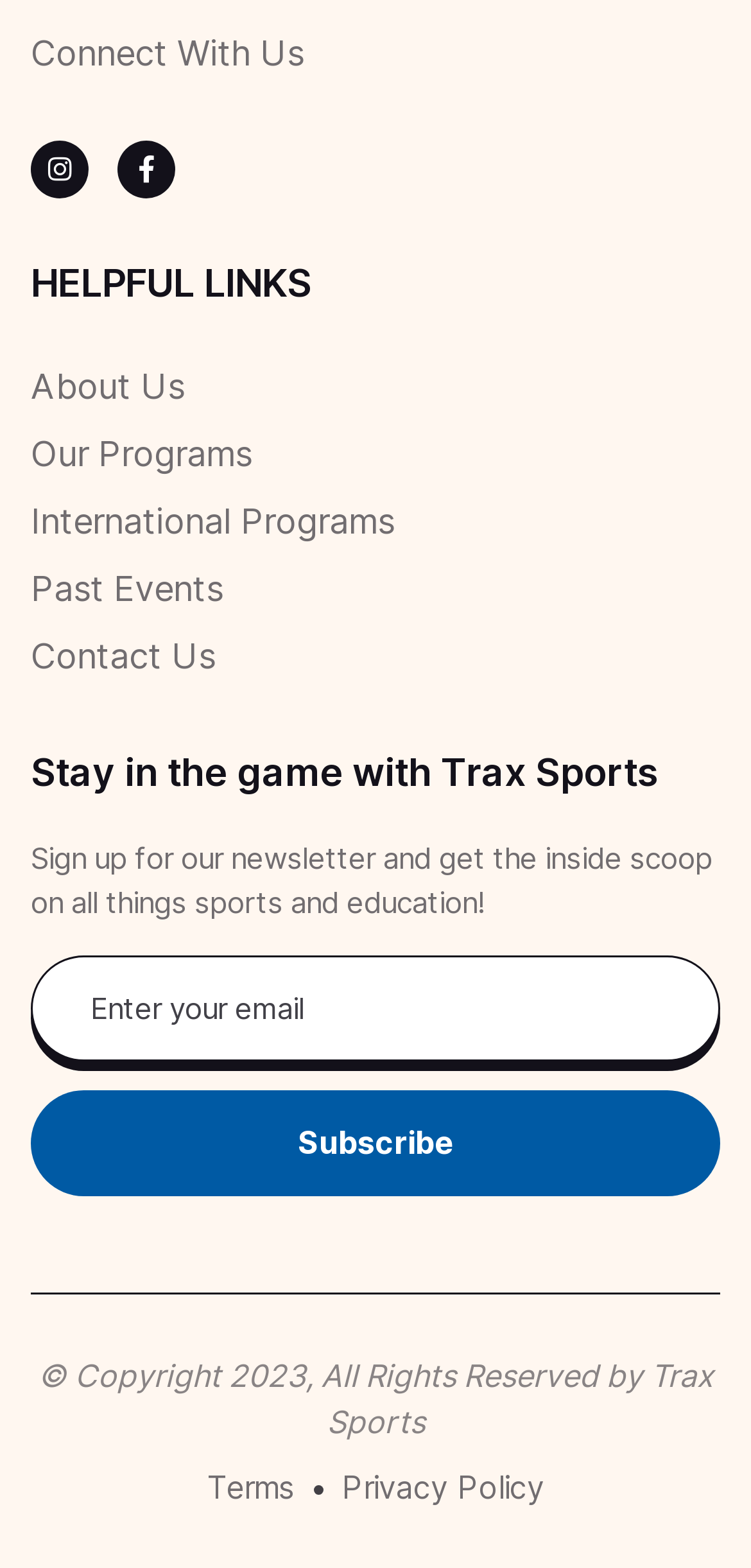Locate the bounding box coordinates of the area you need to click to fulfill this instruction: 'Click on the About Us link'. The coordinates must be in the form of four float numbers ranging from 0 to 1: [left, top, right, bottom].

[0.041, 0.236, 0.246, 0.273]